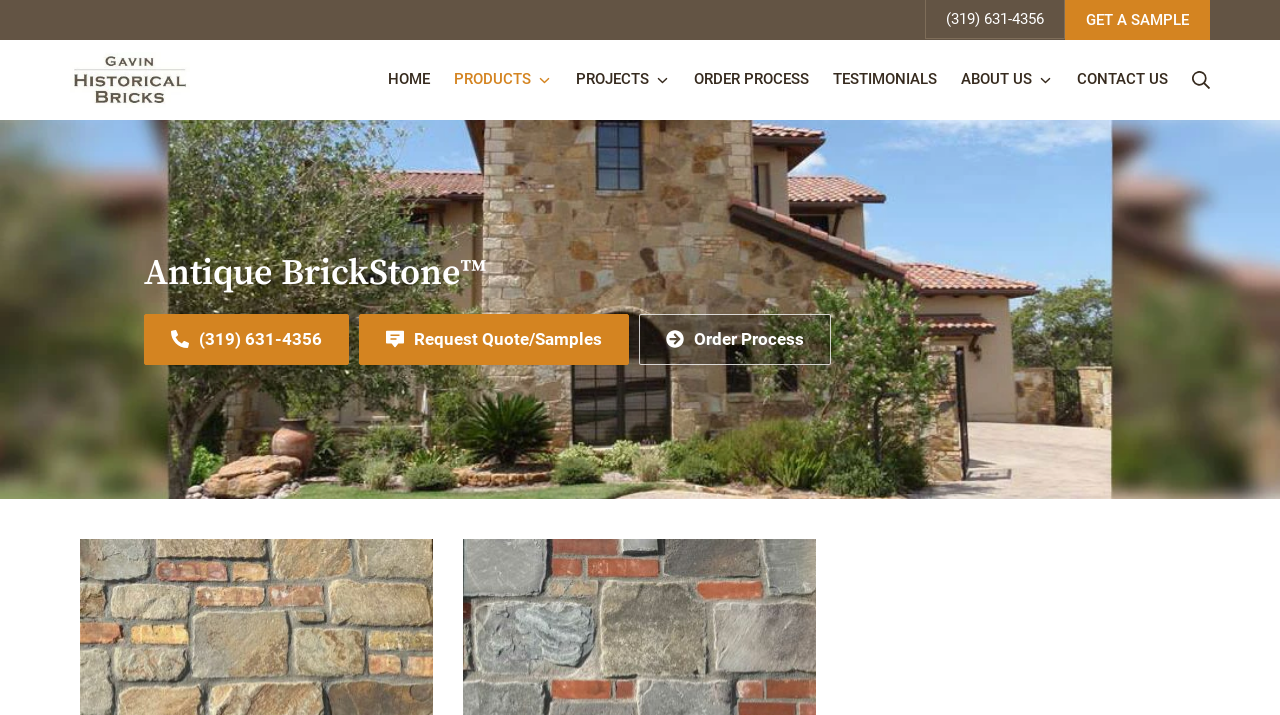Please specify the coordinates of the bounding box for the element that should be clicked to carry out this instruction: "Request a quote or sample". The coordinates must be four float numbers between 0 and 1, formatted as [left, top, right, bottom].

[0.281, 0.439, 0.492, 0.51]